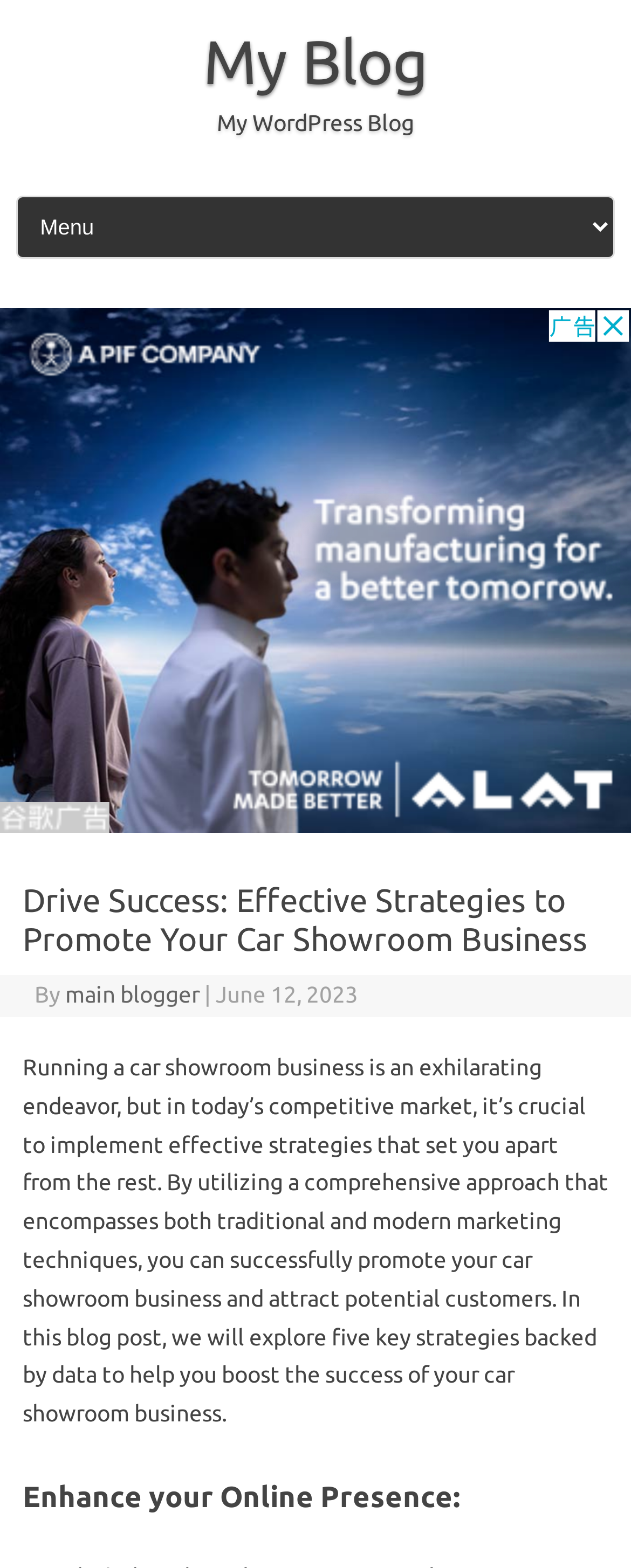Use a single word or phrase to answer the question:
What is the date of this blog post?

June 12, 2023